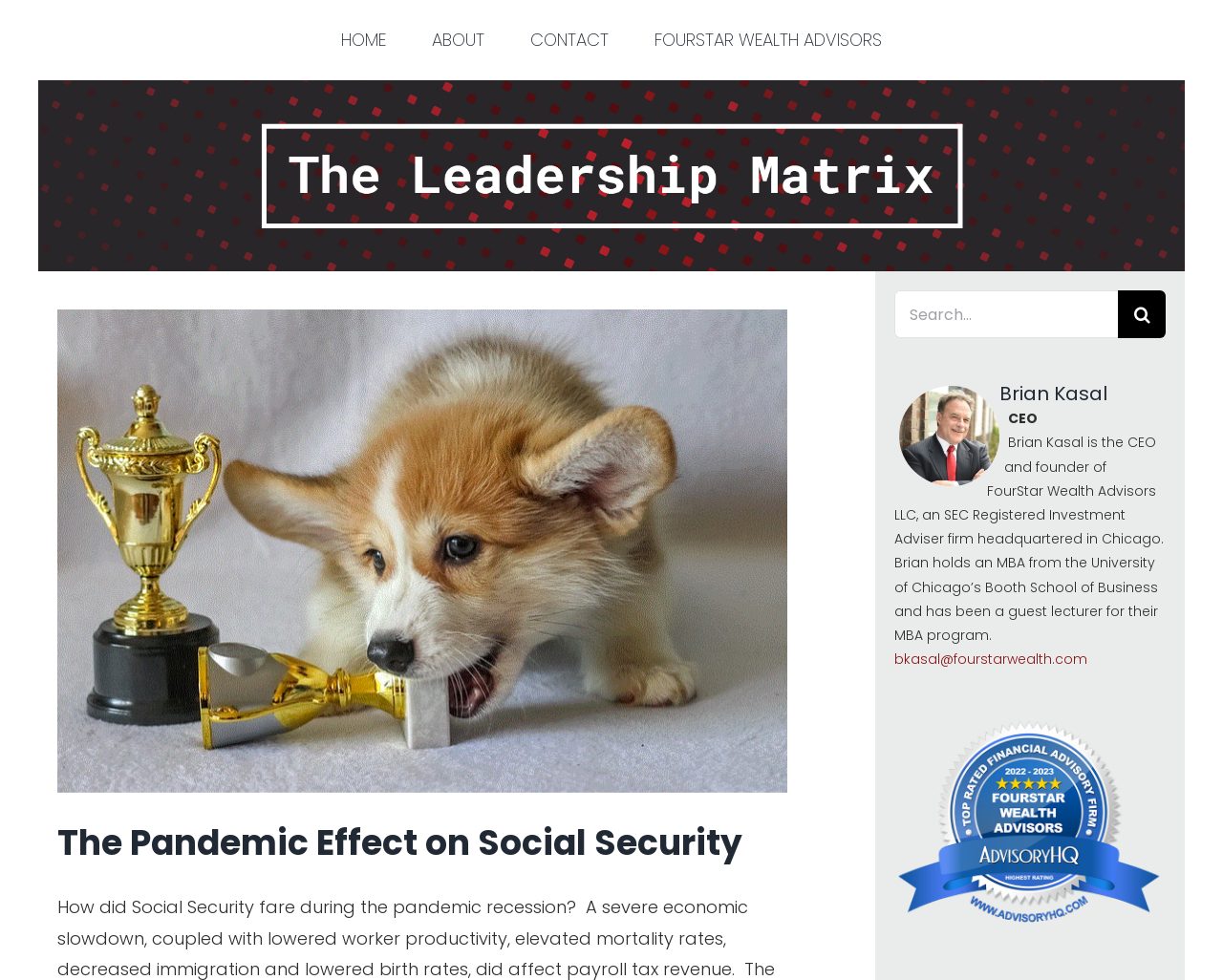Use one word or a short phrase to answer the question provided: 
What is the company name of the founder?

FourStar Wealth Advisors LLC